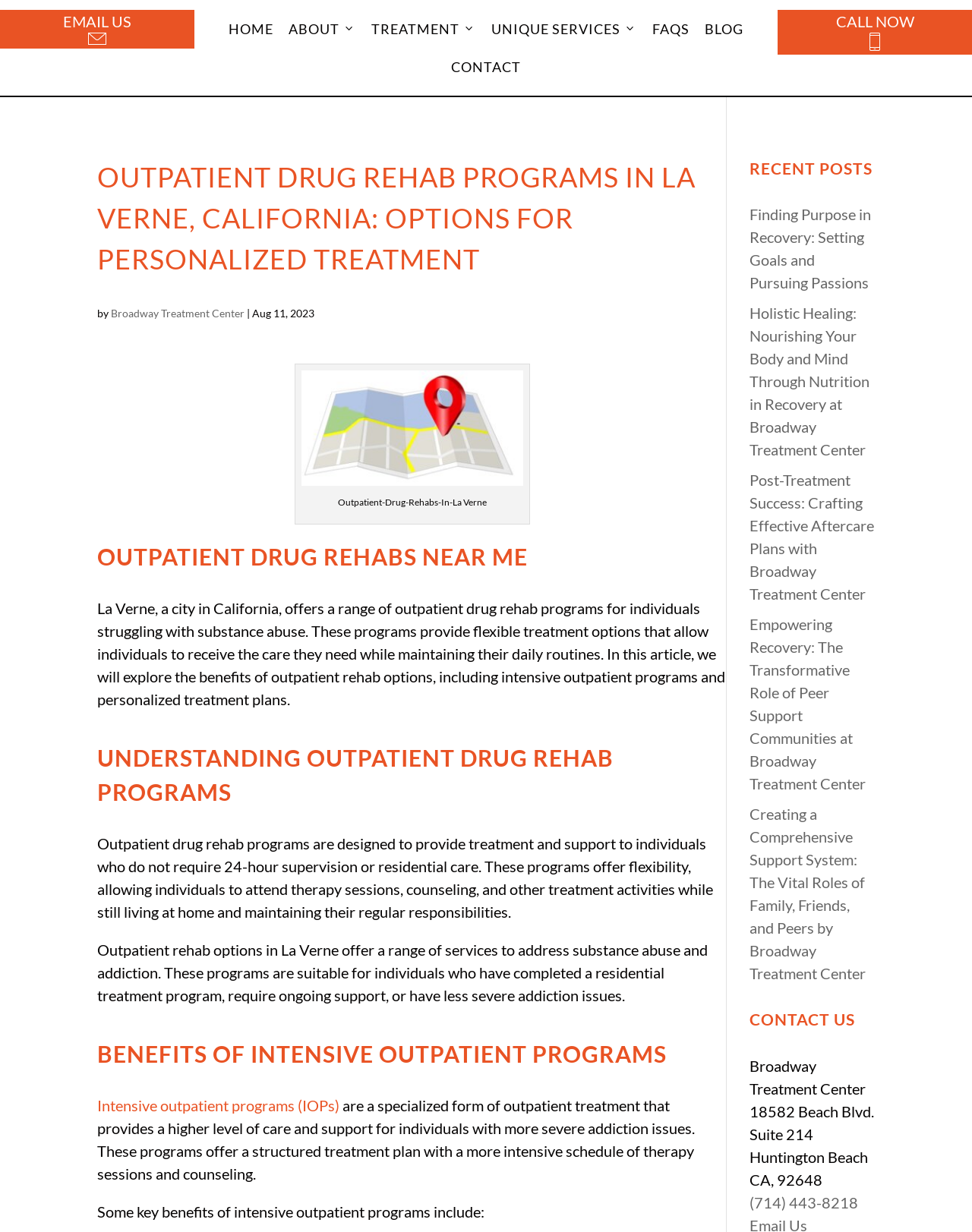Determine the bounding box coordinates of the clickable region to carry out the instruction: "Read about intensive outpatient programs".

[0.1, 0.89, 0.349, 0.905]